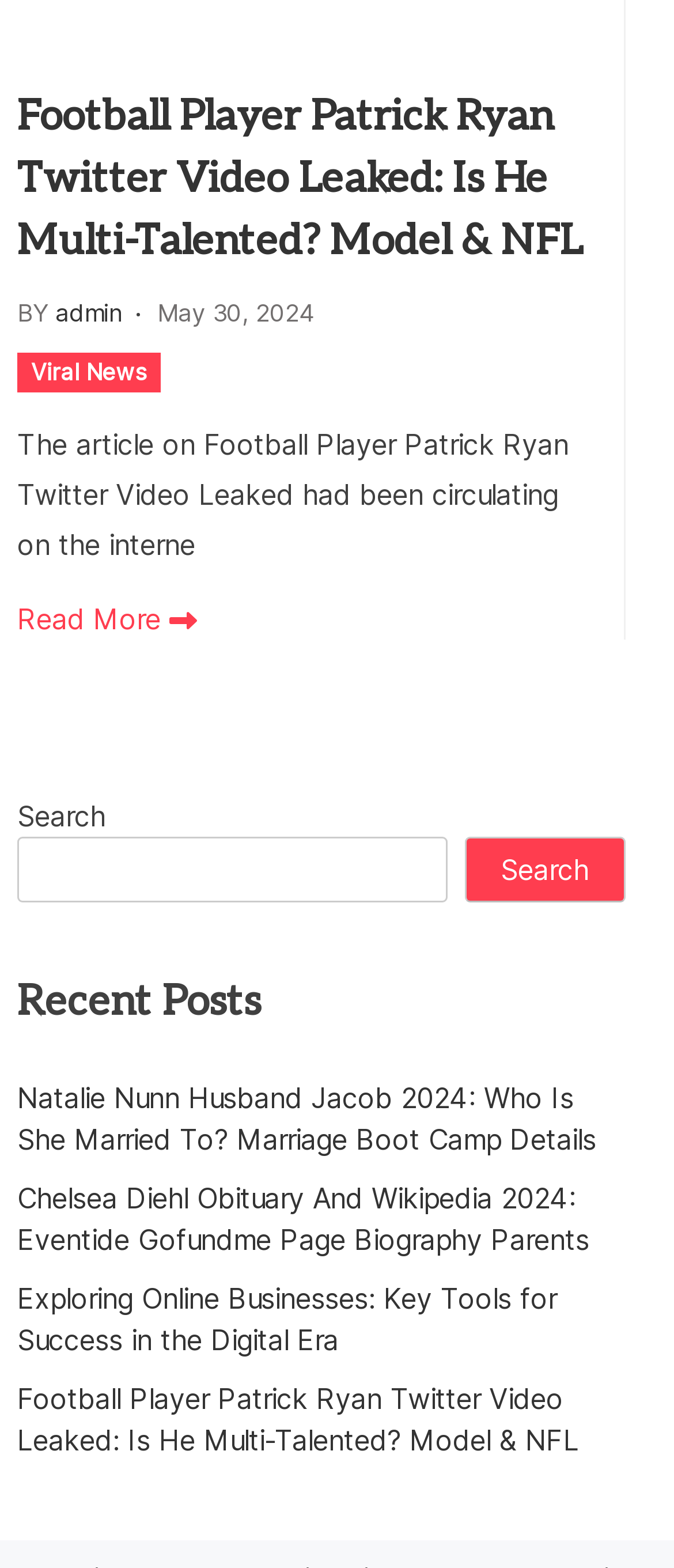Find and indicate the bounding box coordinates of the region you should select to follow the given instruction: "Explore Exploring Online Businesses: Key Tools for Success in the Digital Era".

[0.026, 0.809, 0.927, 0.873]